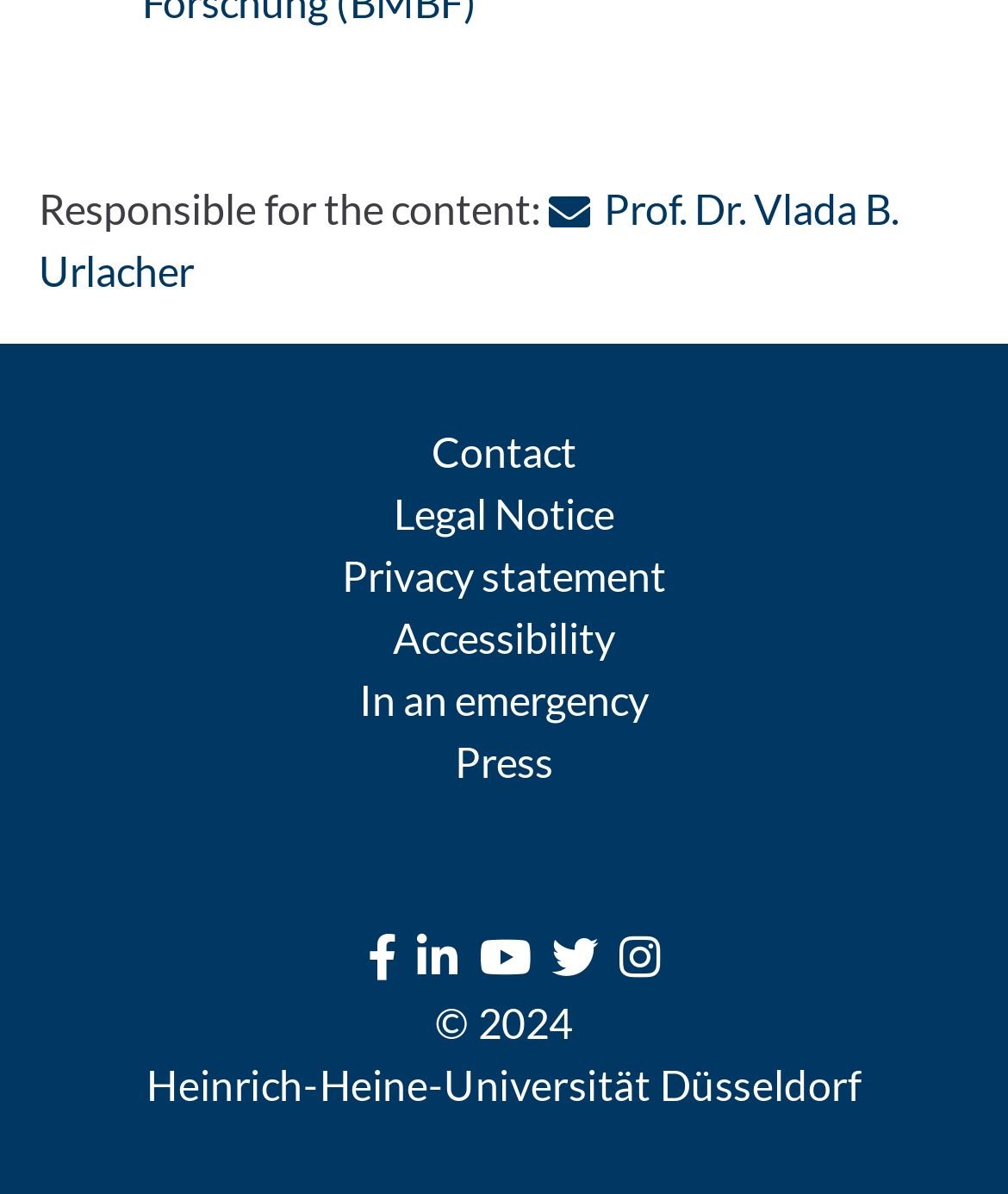Analyze the image and answer the question with as much detail as possible: 
What is the name of the university?

The name of the university can be found in the footer section of the webpage, where it says 'Heinrich-Heine-Universität Düsseldorf'.